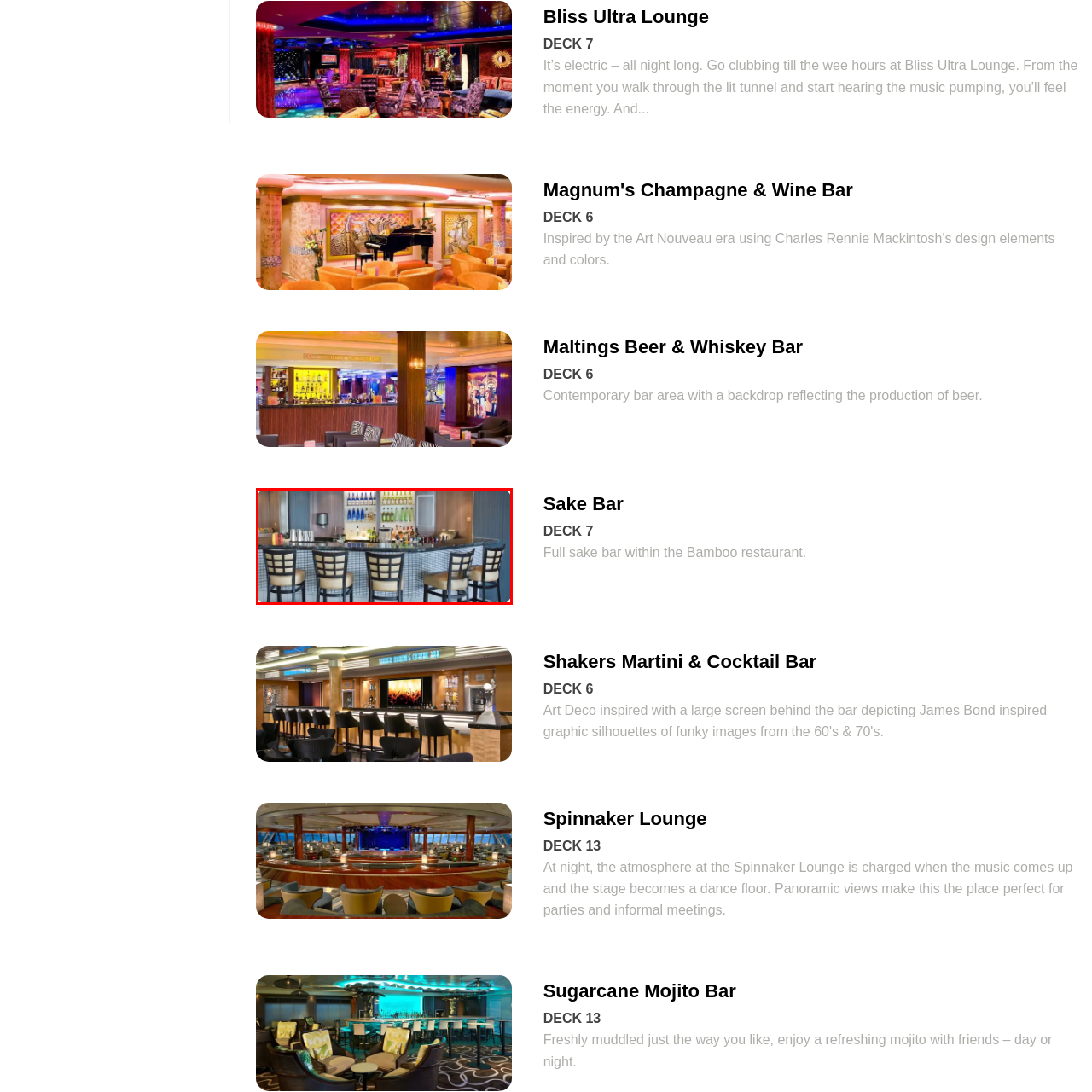Create an extensive caption describing the content of the image outlined in red.

The image showcases the interior of the Norwegian Jewel Sake Bar, a full sake bar located within the Bamboo restaurant. It features a stylish, modern design with a sleek counter that wraps around in a gentle curve, inviting guests to sit and enjoy their drinks. The bar is well-stocked with a variety of colorful bottles, prominently displayed against a well-lit backdrop. The seating consists of elegant, high-backed chairs with a sophisticated crisscross pattern, offering both comfort and style. This space is designed to create an electric atmosphere for guests looking to unwind and enjoy a selection of fine sake.